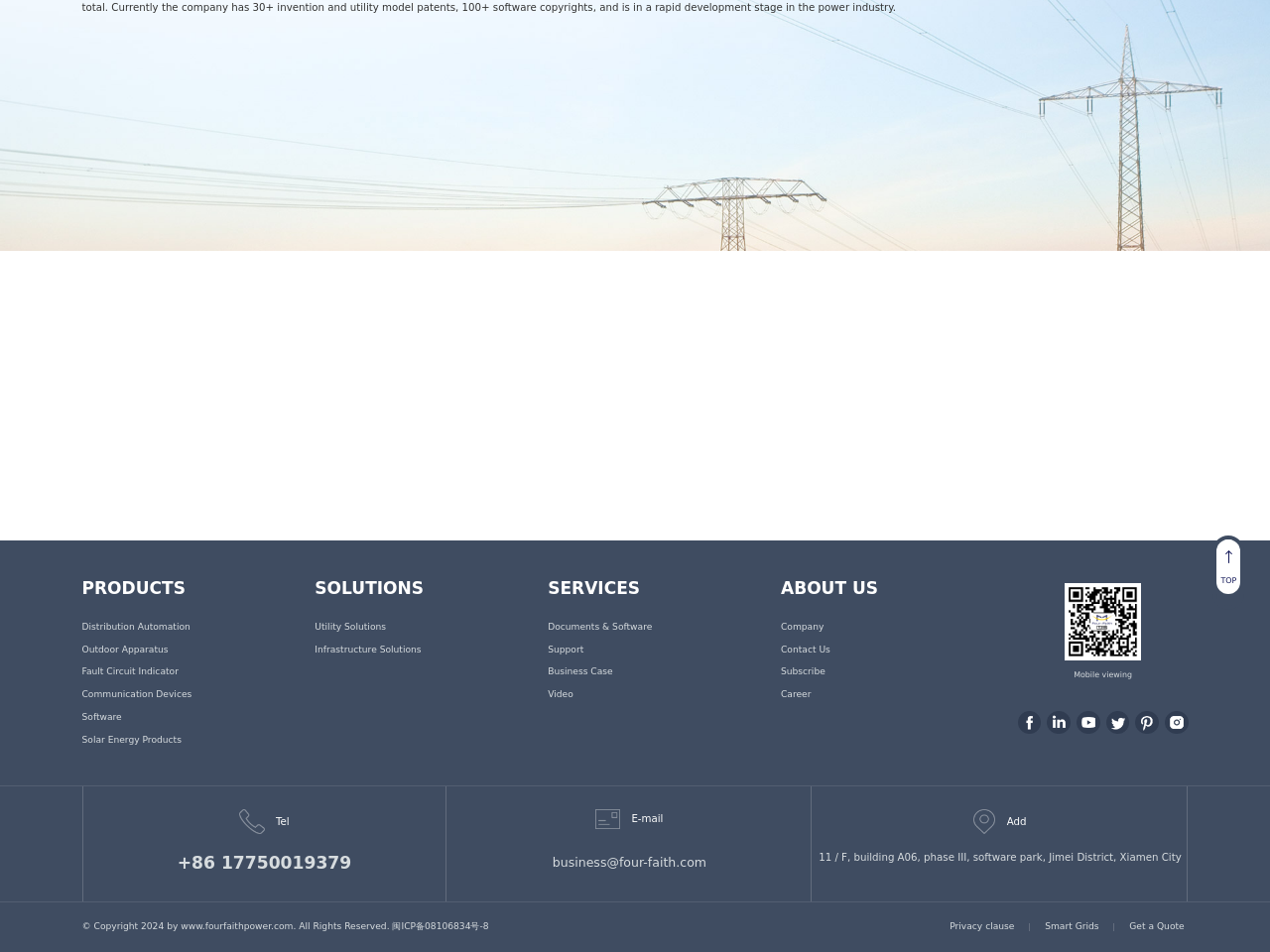What is the company's email address?
Answer the question with a thorough and detailed explanation.

The company's email address is business@four-faith.com, which is listed under the 'E-mail' heading on the webpage.